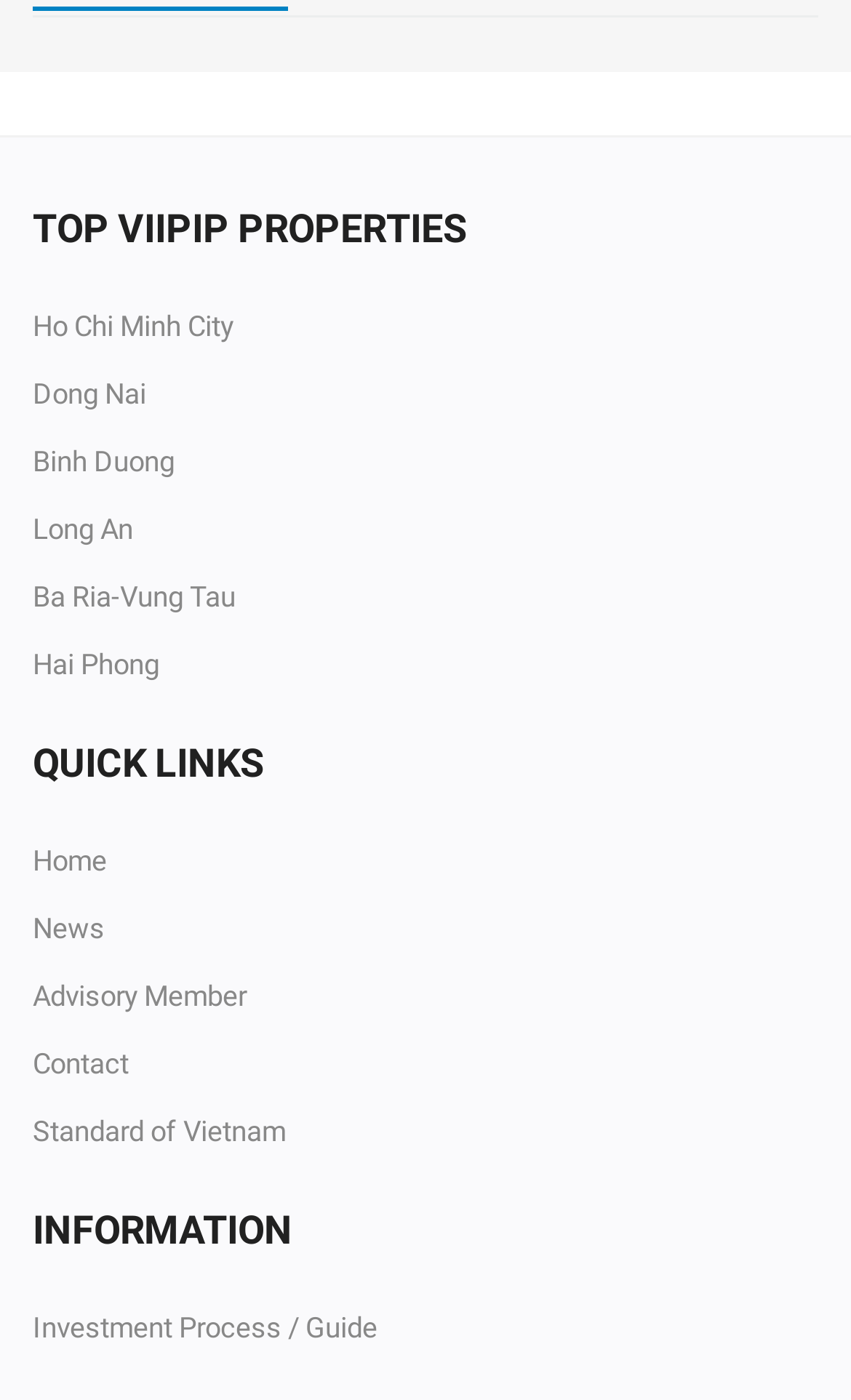Kindly provide the bounding box coordinates of the section you need to click on to fulfill the given instruction: "View properties in Ho Chi Minh City".

[0.038, 0.213, 0.274, 0.252]